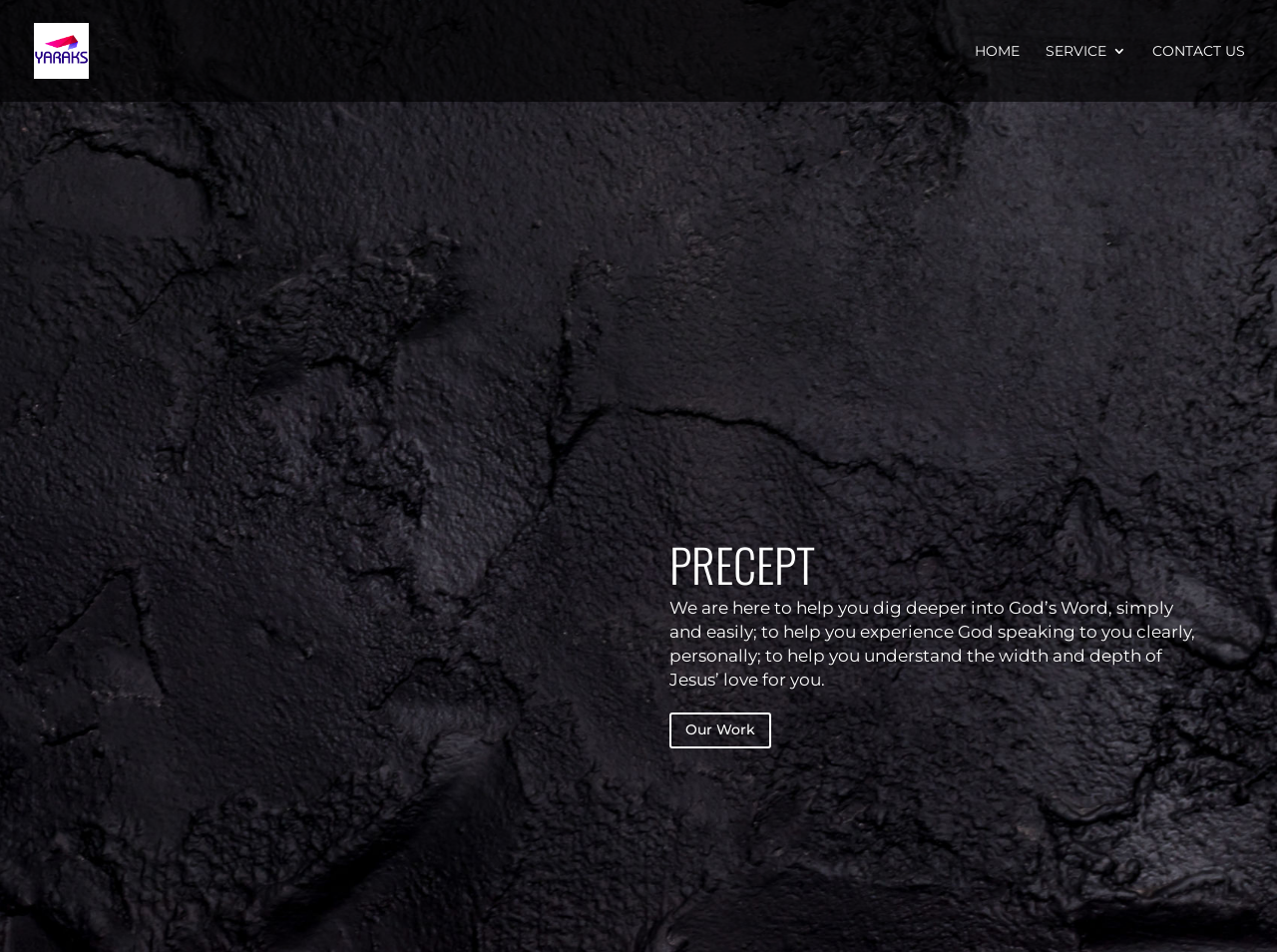From the webpage screenshot, predict the bounding box of the UI element that matches this description: "Our Work".

[0.524, 0.748, 0.604, 0.786]